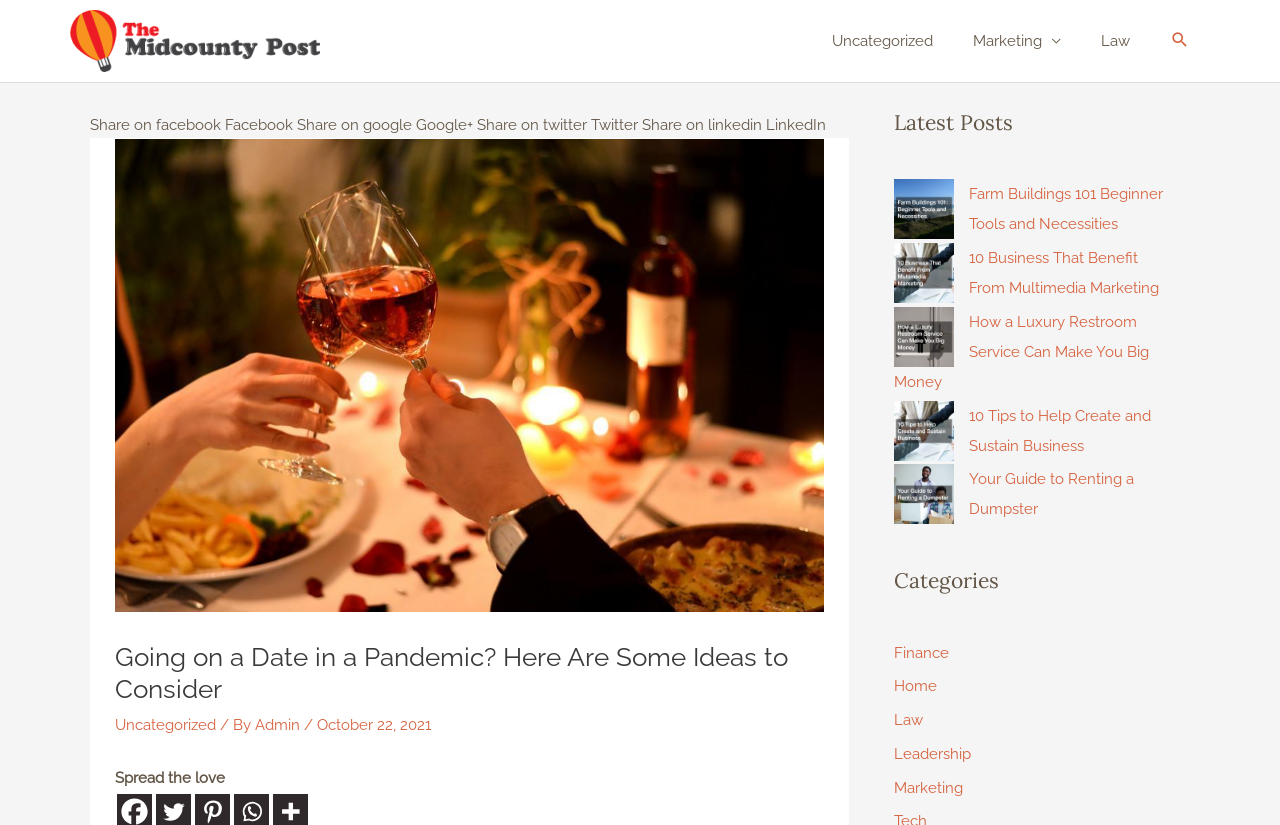Please determine the bounding box coordinates of the element to click in order to execute the following instruction: "Click on the link to read about farm buildings". The coordinates should be four float numbers between 0 and 1, specified as [left, top, right, bottom].

[0.757, 0.225, 0.909, 0.283]